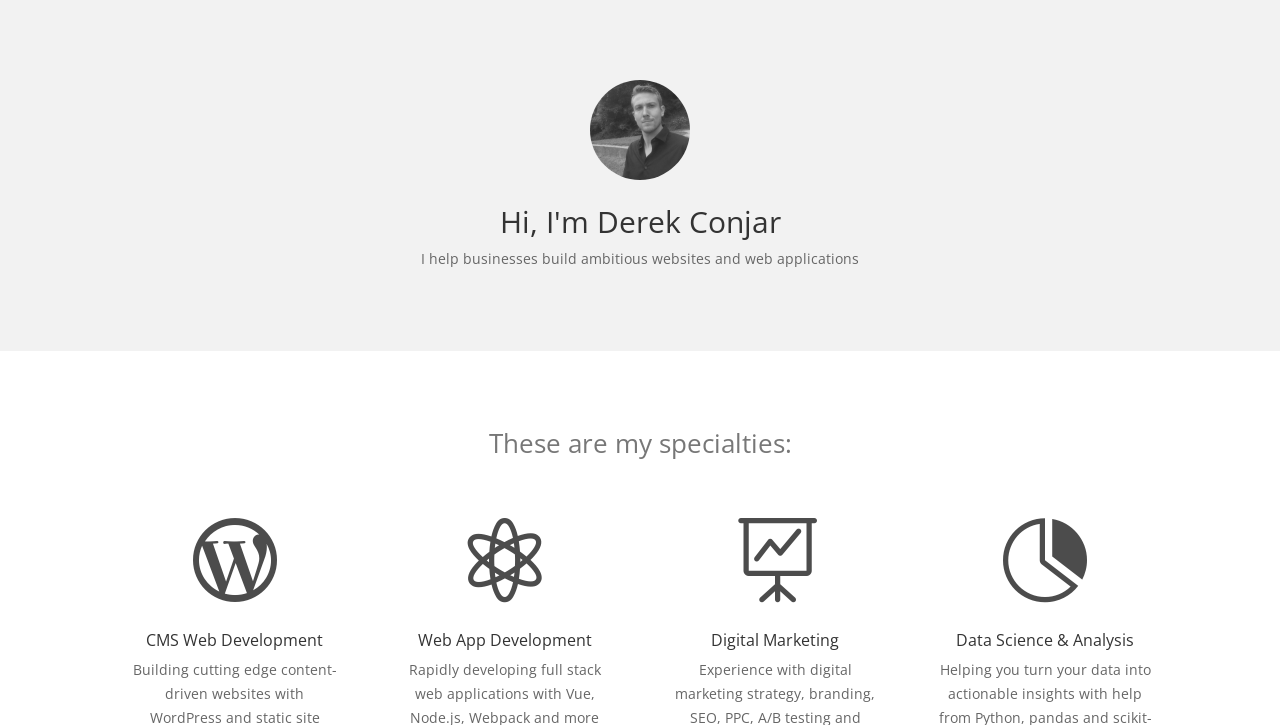Utilize the details in the image to give a detailed response to the question: What is the purpose of Derek Conjar's website?

The static text 'I help businesses build ambitious websites and web applications' and the listing of his specialties suggest that the purpose of Derek Conjar's website is to showcase his services as a web developer.